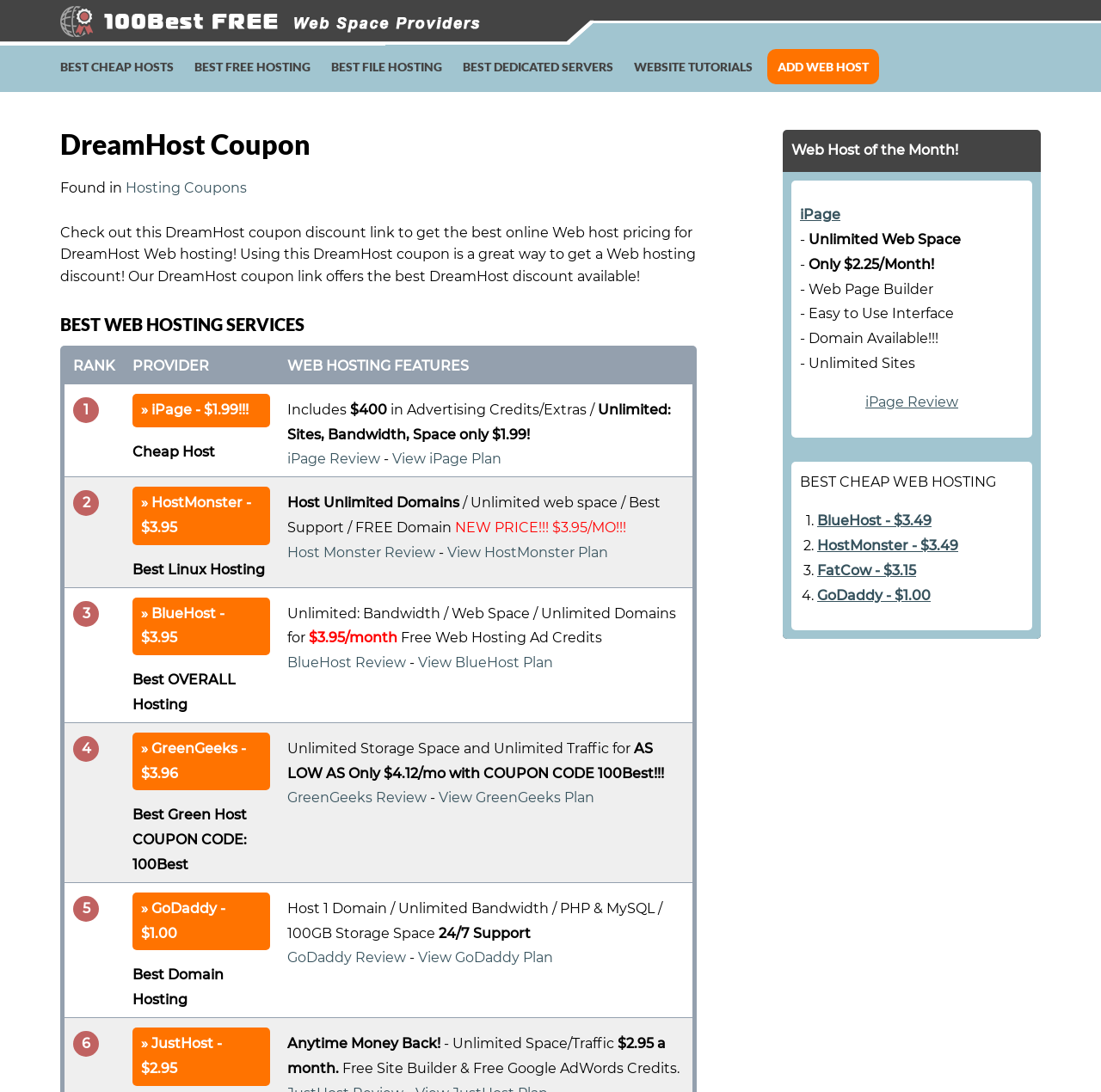Answer the question below in one word or phrase:
What is the name of the web hosting service with the coupon code '100Best'?

GreenGeeks